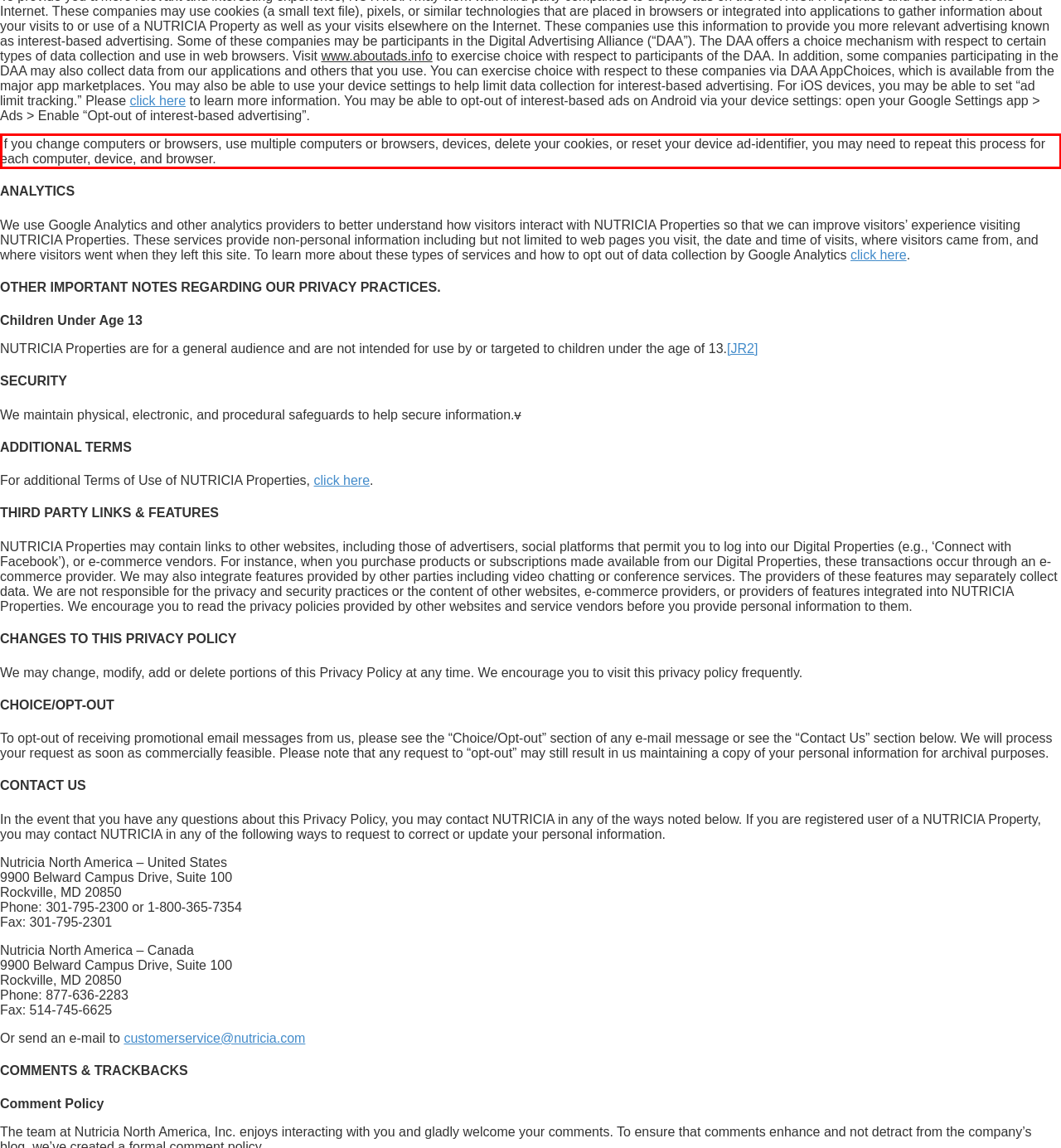Observe the screenshot of the webpage, locate the red bounding box, and extract the text content within it.

If you change computers or browsers, use multiple computers or browsers, devices, delete your cookies, or reset your device ad-identifier, you may need to repeat this process for each computer, device, and browser.